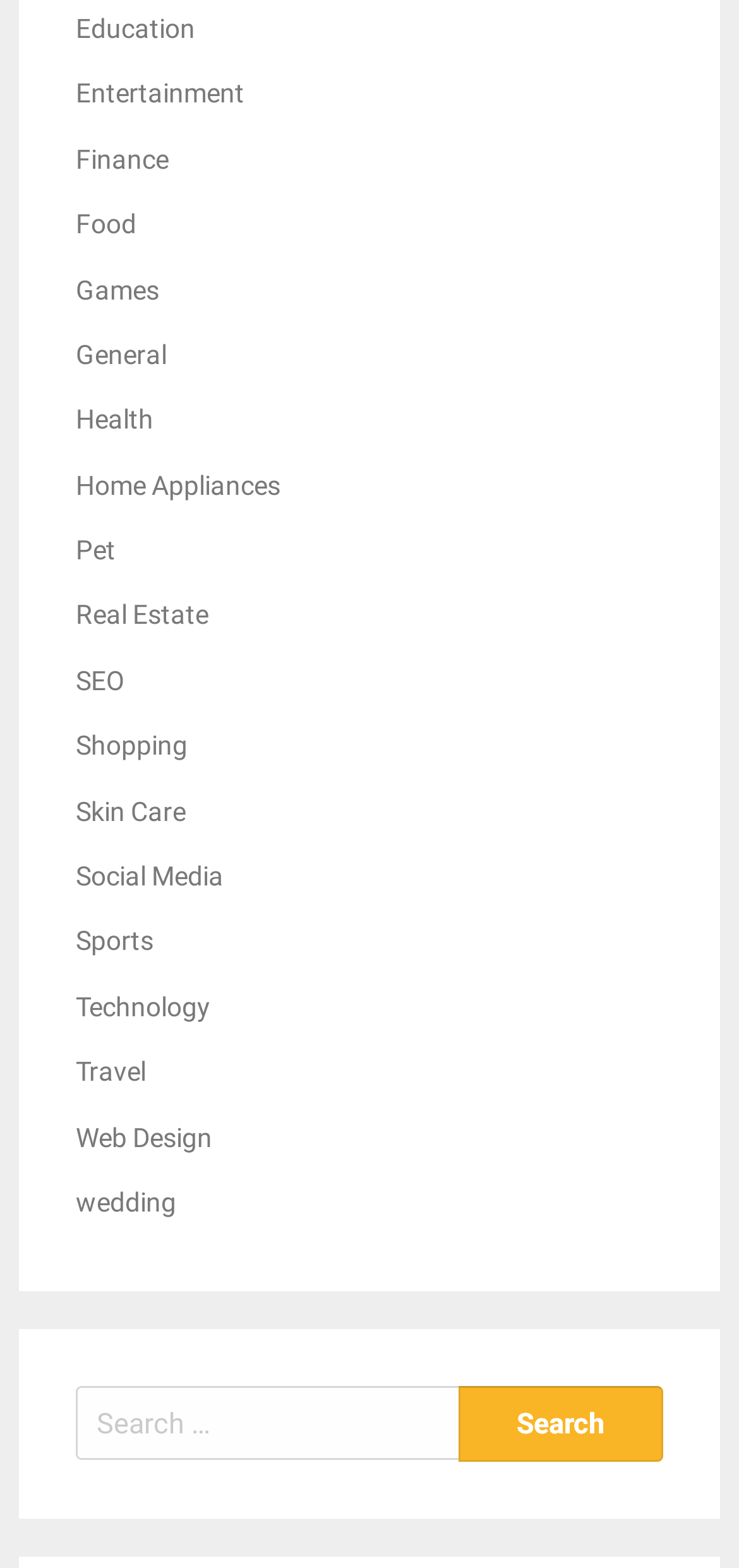Find the bounding box coordinates of the area that needs to be clicked in order to achieve the following instruction: "Explore Finance". The coordinates should be specified as four float numbers between 0 and 1, i.e., [left, top, right, bottom].

[0.103, 0.092, 0.228, 0.111]